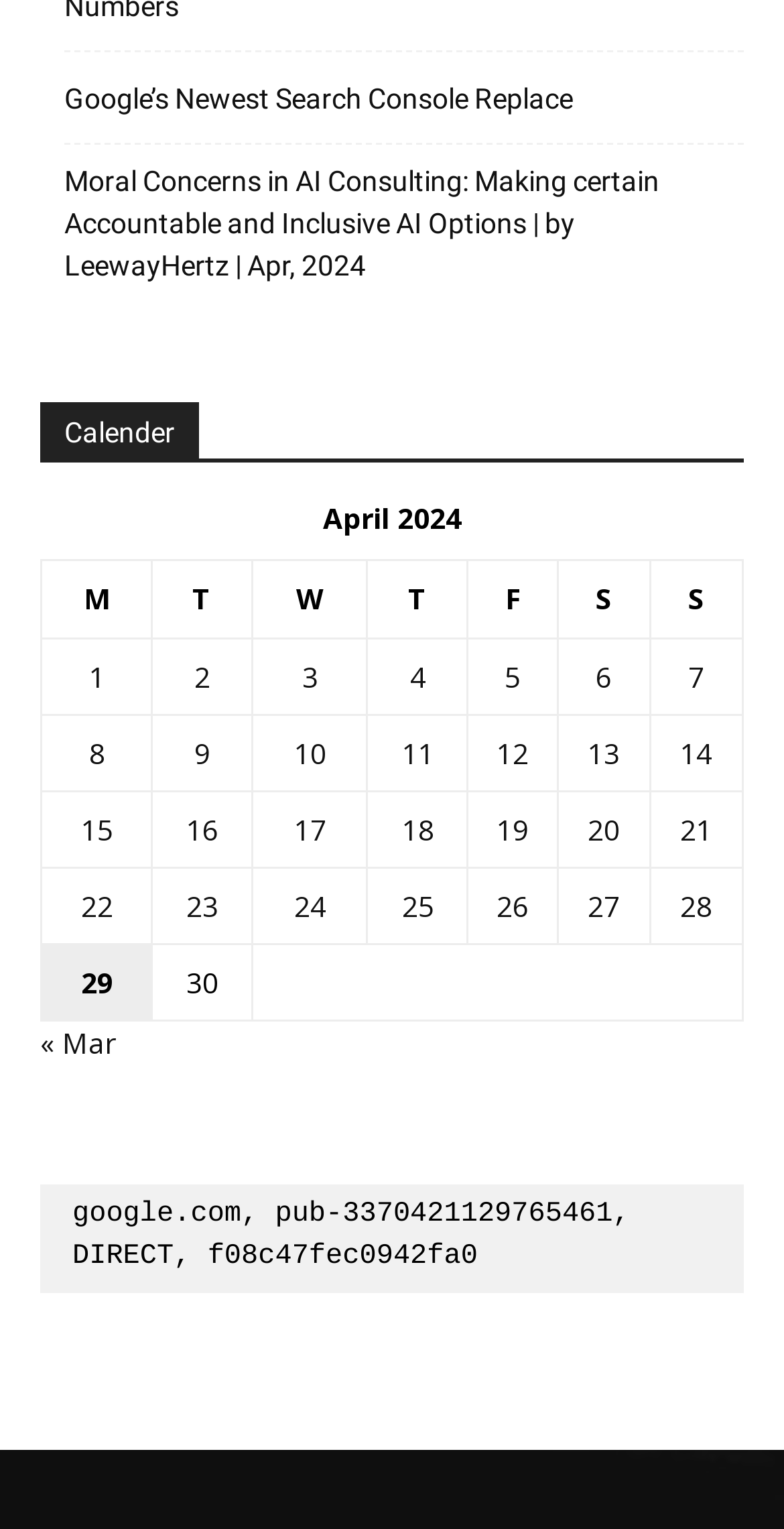How many days are displayed in the calendar?
By examining the image, provide a one-word or phrase answer.

30